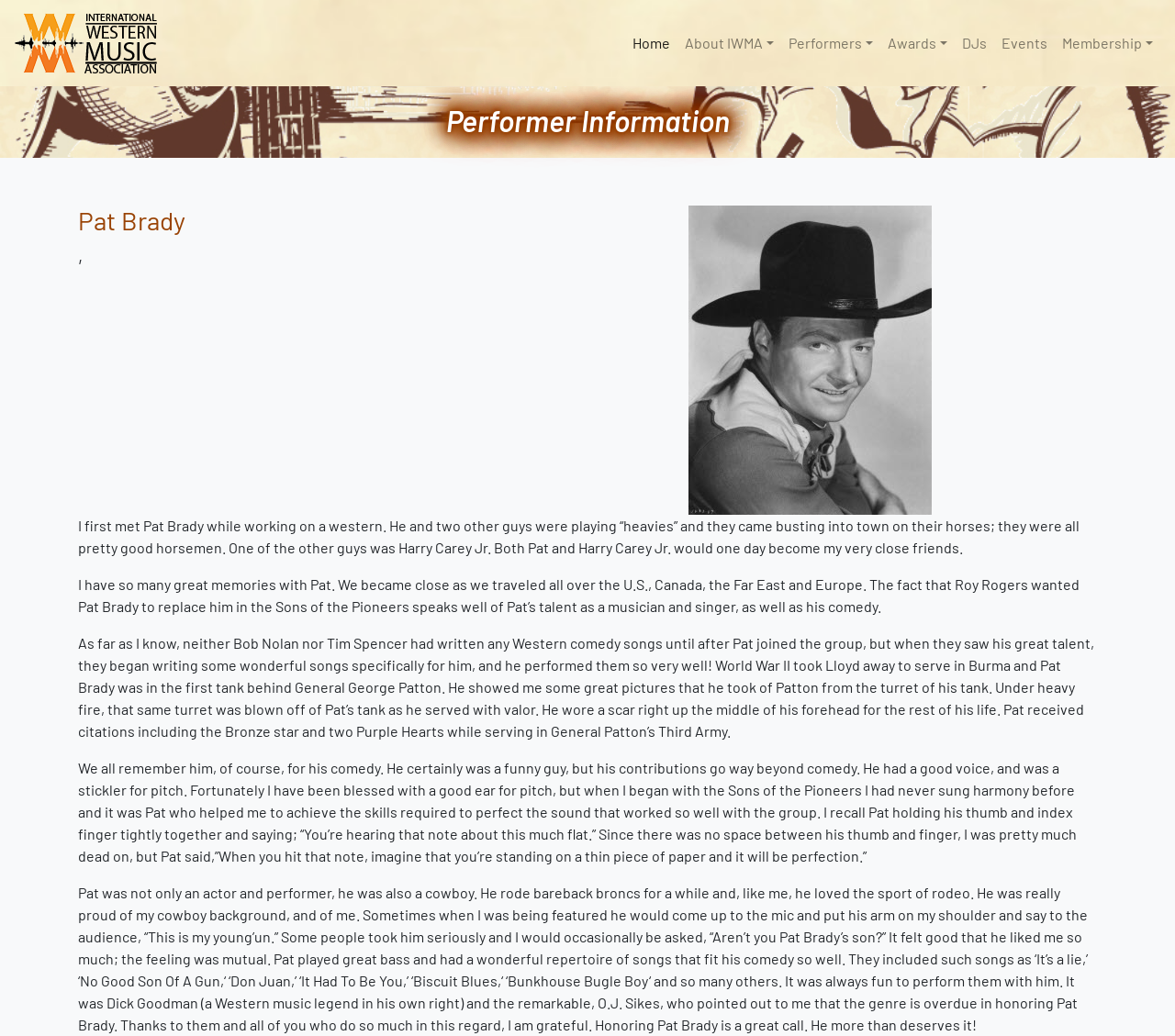Determine the bounding box coordinates of the region I should click to achieve the following instruction: "Click the Home link". Ensure the bounding box coordinates are four float numbers between 0 and 1, i.e., [left, top, right, bottom].

[0.532, 0.024, 0.576, 0.059]